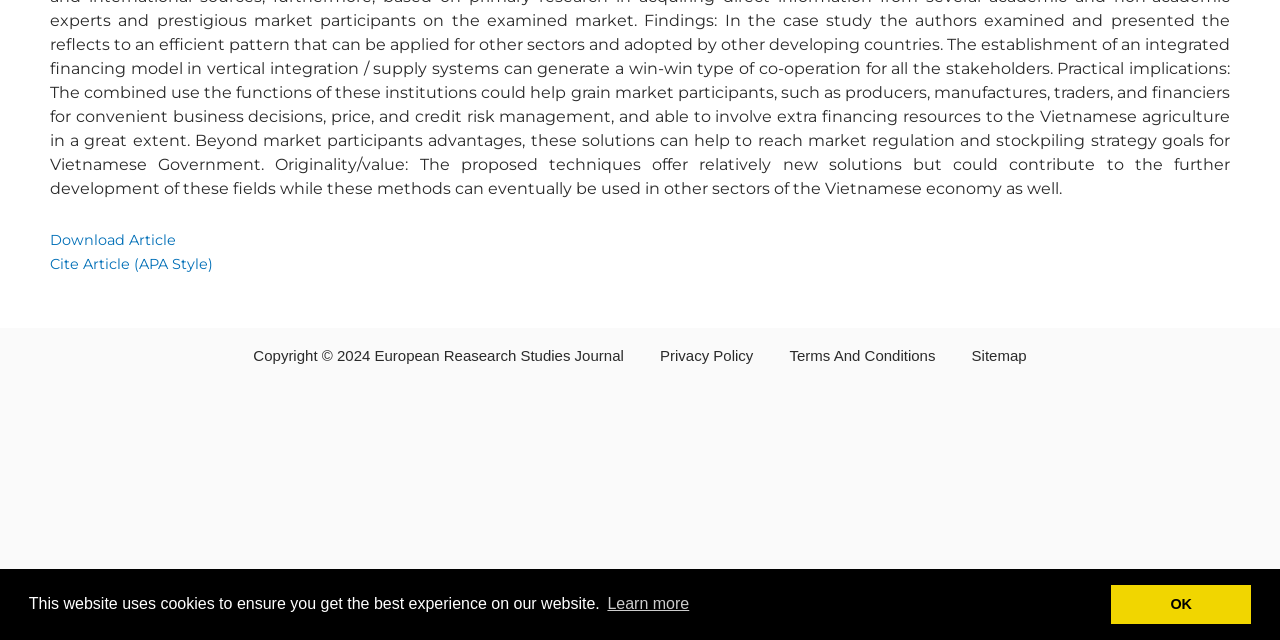Identify the bounding box coordinates for the UI element described as follows: "June 9, 2024". Ensure the coordinates are four float numbers between 0 and 1, formatted as [left, top, right, bottom].

None